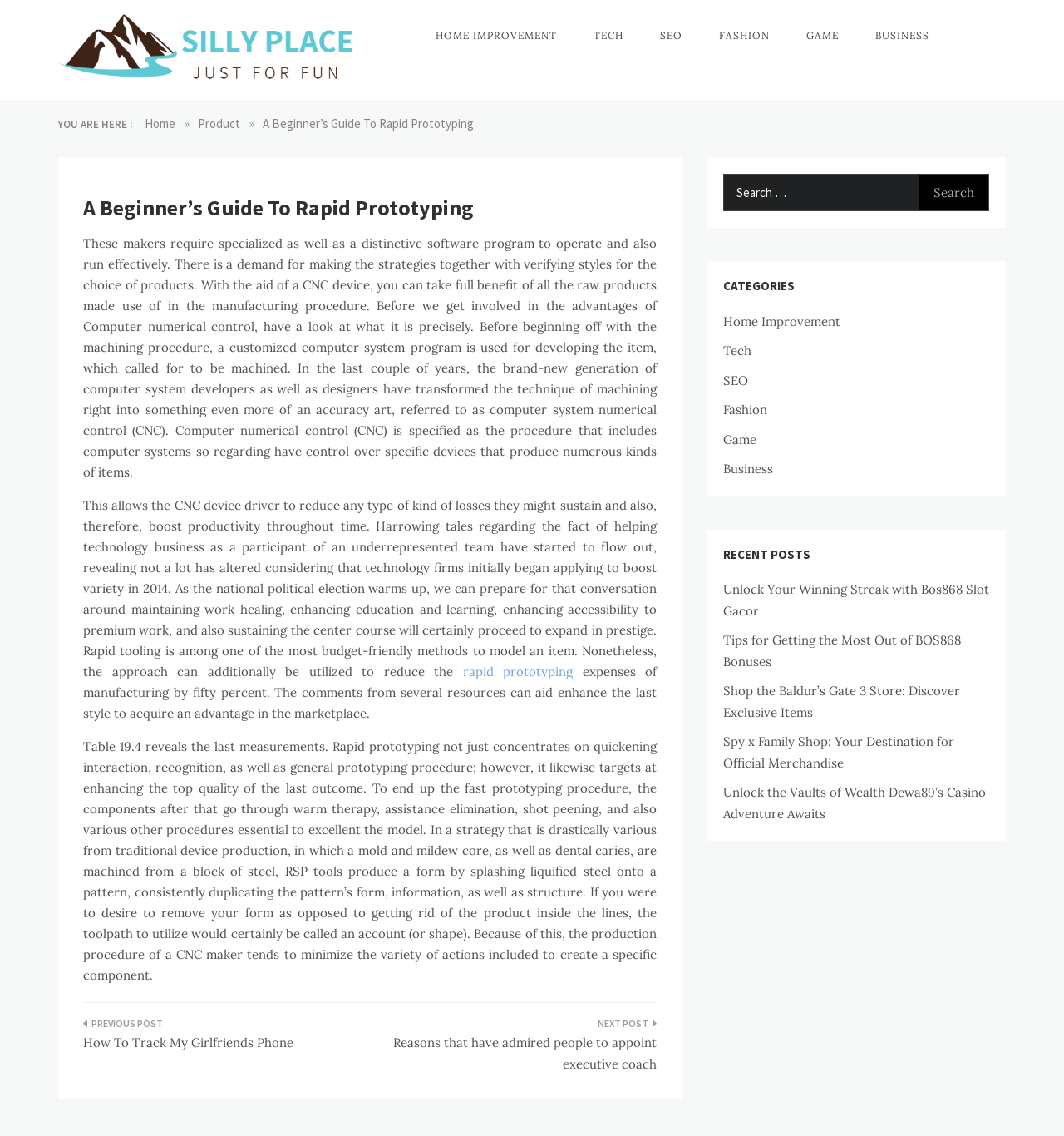Locate the bounding box coordinates of the clickable area needed to fulfill the instruction: "Click on the 'HOME IMPROVEMENT' link".

[0.394, 0.0, 0.539, 0.063]